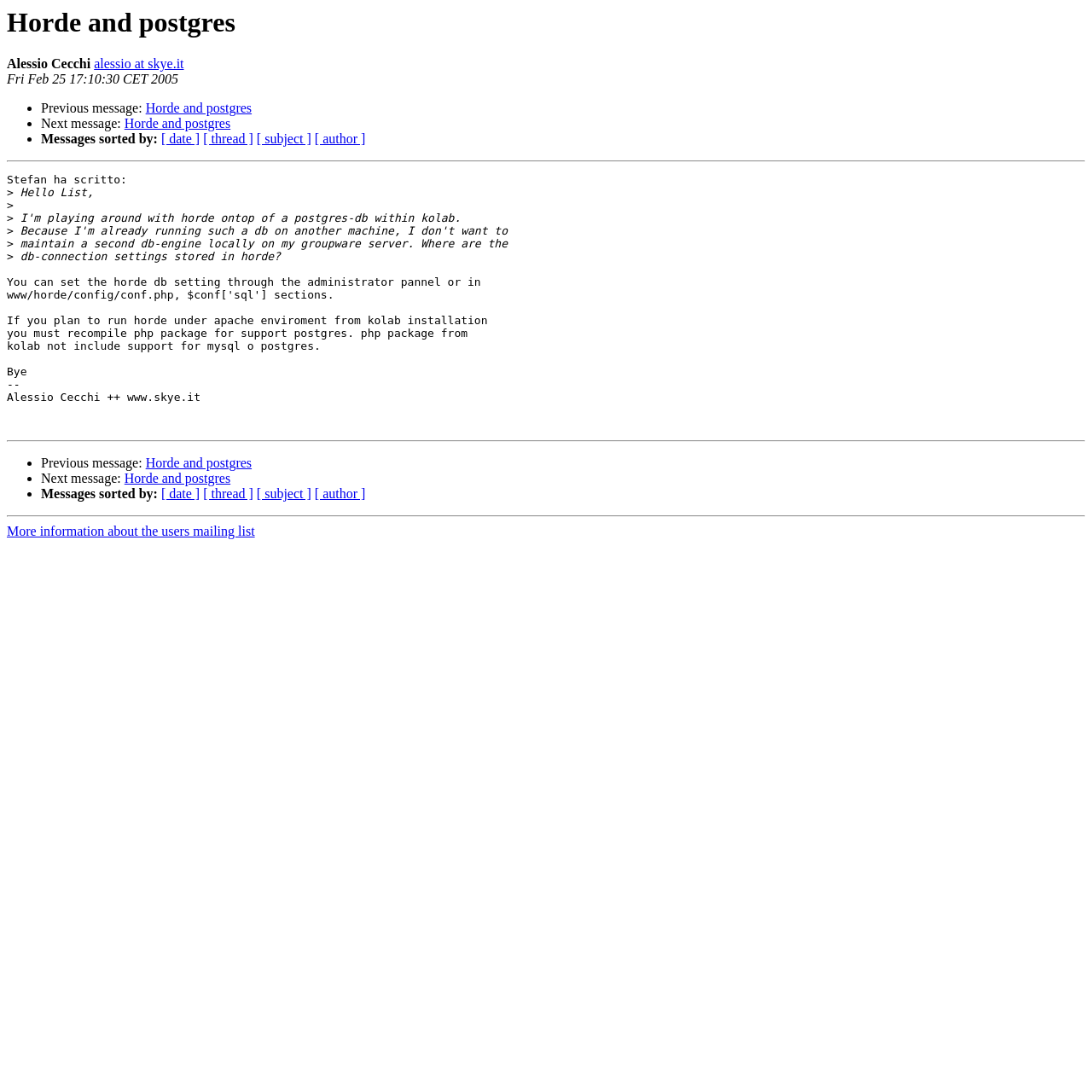Give a detailed explanation of the elements present on the webpage.

This webpage appears to be a forum or mailing list discussion page. At the top, there is a heading that reads "Horde and postgres" and a subheading with the author's name, "Alessio Cecchi", and their email address, "alessio at skye.it". Below this, there is a timestamp, "Fri Feb 25 17:10:30 CET 2005".

The main content of the page is a discussion thread, with a message from Stefan. The message is divided into paragraphs, with the first paragraph starting with "Hello List,". The text discusses maintaining a second database engine locally on a groupware server and asks where the database connection settings are stored in Horde.

To the left of the message, there are navigation links, including "Previous message" and "Next message", which allow users to navigate through the discussion thread. There are also links to sort the messages by date, thread, subject, or author.

The page has a horizontal separator below the message, followed by another set of navigation links, which are identical to the ones above the message. This suggests that there may be multiple pages of discussion threads.

At the very bottom of the page, there is a link to "More information about the users mailing list".